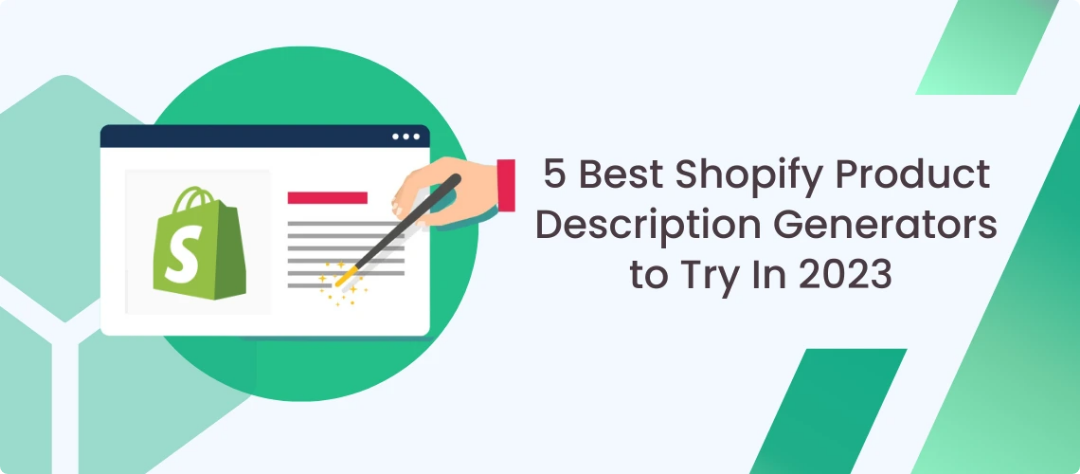What is the style of the handwriting in the image?
By examining the image, provide a one-word or phrase answer.

stylized